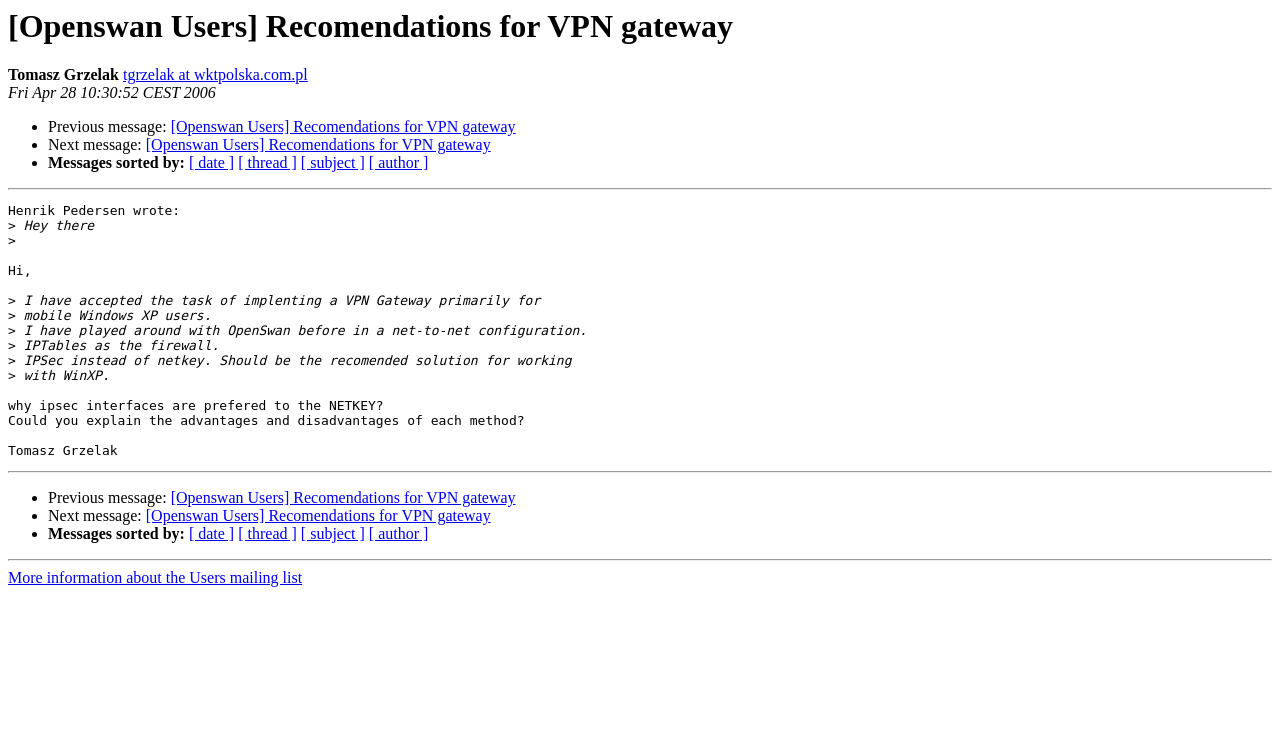Please locate the bounding box coordinates for the element that should be clicked to achieve the following instruction: "View next message". Ensure the coordinates are given as four float numbers between 0 and 1, i.e., [left, top, right, bottom].

[0.114, 0.184, 0.383, 0.207]